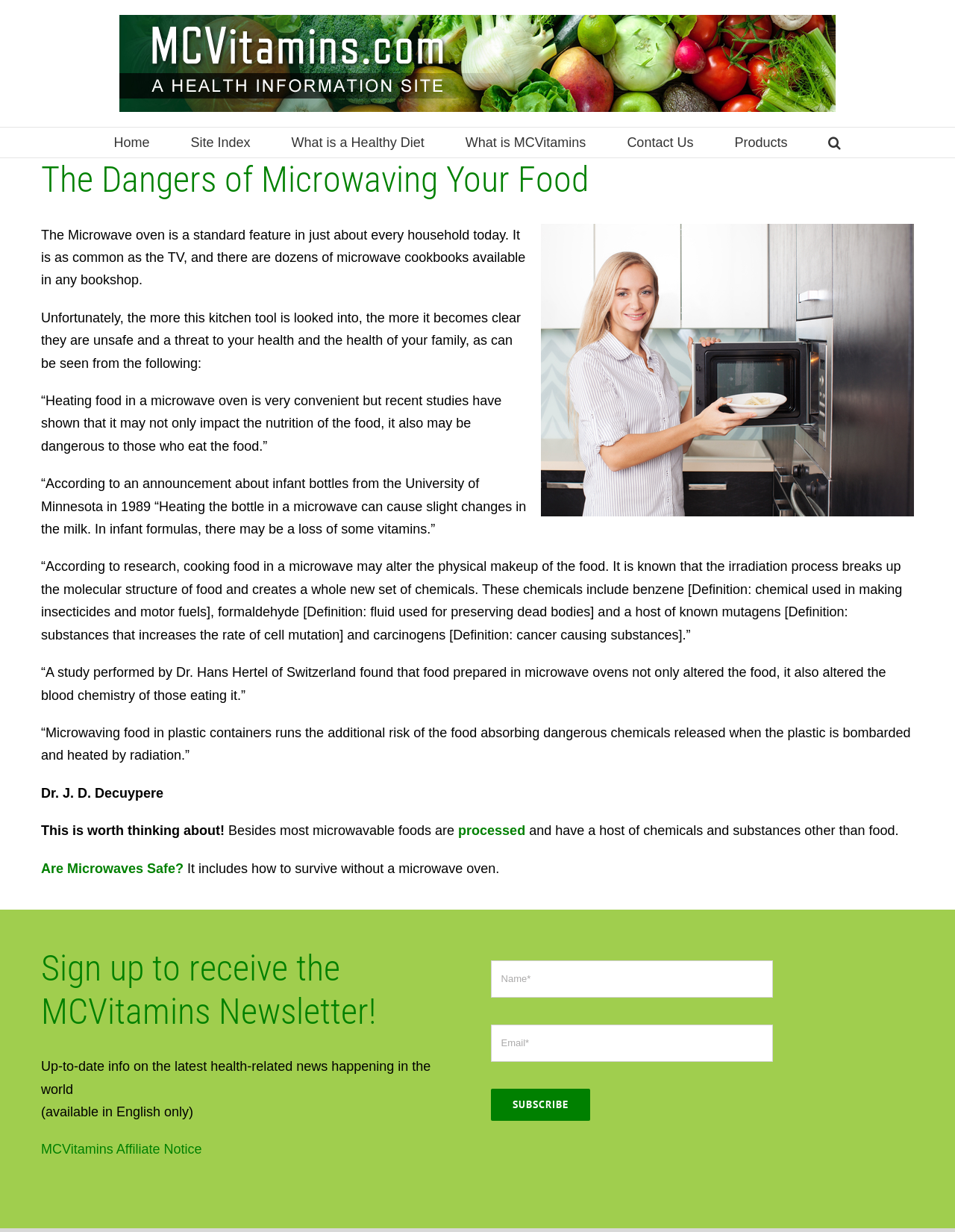Analyze and describe the webpage in a detailed narrative.

The webpage is about the dangers of microwaving food, with a focus on the potential health risks associated with using microwave ovens. At the top of the page, there is a logo for MCVitamins, a navigation menu with links to various sections of the website, and a search button. 

Below the navigation menu, there is a main heading that reads "The Dangers of Microwaving Your Food!" followed by an image related to microwaving. The main content of the page is divided into several paragraphs of text, which discuss the potential health risks of microwaving food, including the alteration of food's molecular structure, the creation of harmful chemicals, and the impact on blood chemistry. 

There are several quotes from experts and studies, including Dr. Hans Hertel of Switzerland, which support the claims made about the dangers of microwaving. The text also mentions the risks of microwaving food in plastic containers and the potential health effects of consuming processed foods. 

Towards the bottom of the page, there is a section that invites users to sign up for the MCVitamins newsletter, which promises to provide up-to-date information on health-related news. There are also links to other relevant pages, including one about microwave safety and an affiliate notice. A form allows users to input their name and email address to subscribe to the newsletter, and a "SUBSCRIBE" button is located below the form. Finally, there is a "Go to Top" link at the very bottom of the page.